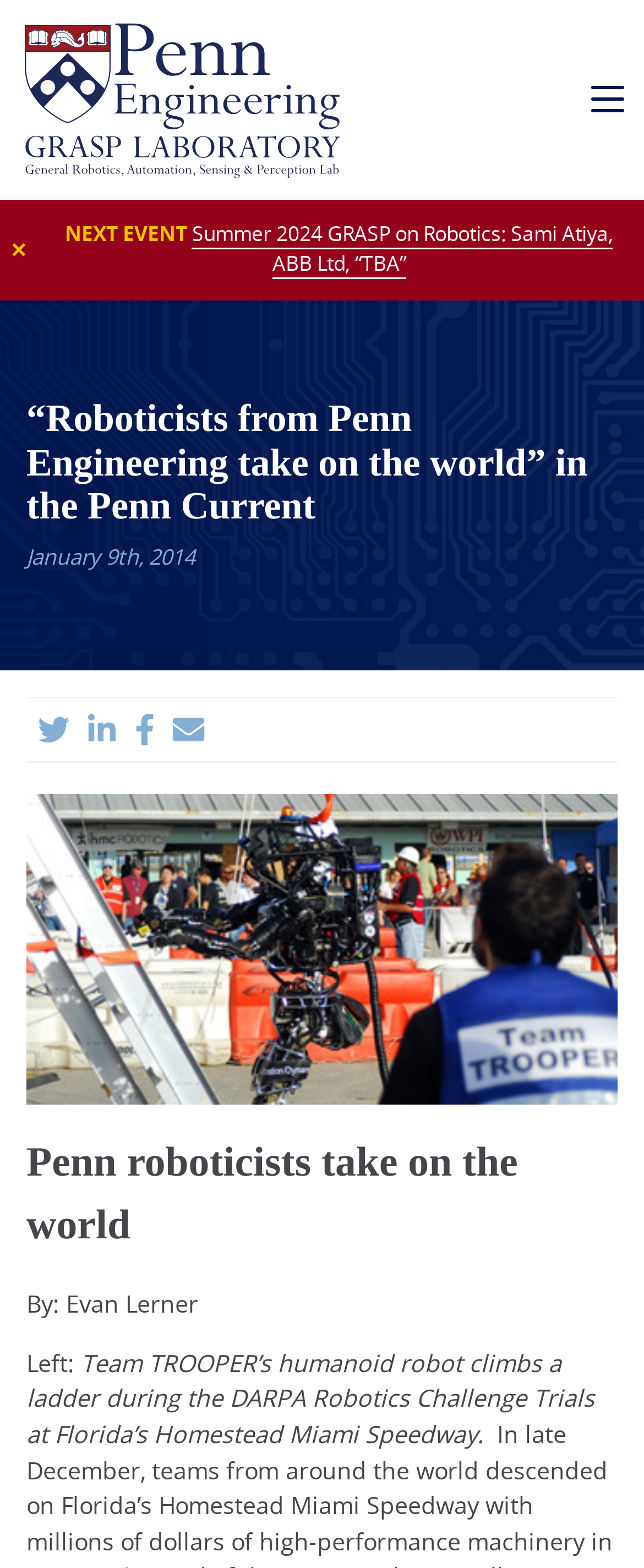Detail the features and information presented on the webpage.

The webpage is about an article titled "Penn roboticists take on the world" from the Penn Current, specifically from the GRASP Lab. At the top right corner, there is a mobile navigation button. Below it, on the left side, there is a link to the Penn Engineering GRASP Laboratory, accompanied by an image with the same name. 

On the top left side, there is a link to close the current window, represented by an "✕" icon. Next to it, there is a "NEXT EVENT" label, followed by a link to an event titled "Summer 2024 GRASP on Robotics: Sami Atiya, ABB Ltd, “TBA”". 

The main article title "“Roboticists from Penn Engineering take on the world” in the Penn Current" is centered at the top of the page. Below it, there is a date "January 9th, 2014". 

On the left side, there are four social media links, represented by icons. Below them, there is a large image that takes up most of the page width. 

The article title "Penn roboticists take on the world" is repeated below the image, followed by the author's name "By: Evan Lerner" and a caption "Left: Team TROOPER’s humanoid robot climbs a ladder during the DARPA Robotics Challenge Trials at Florida’s Homestead Miami Speedway."